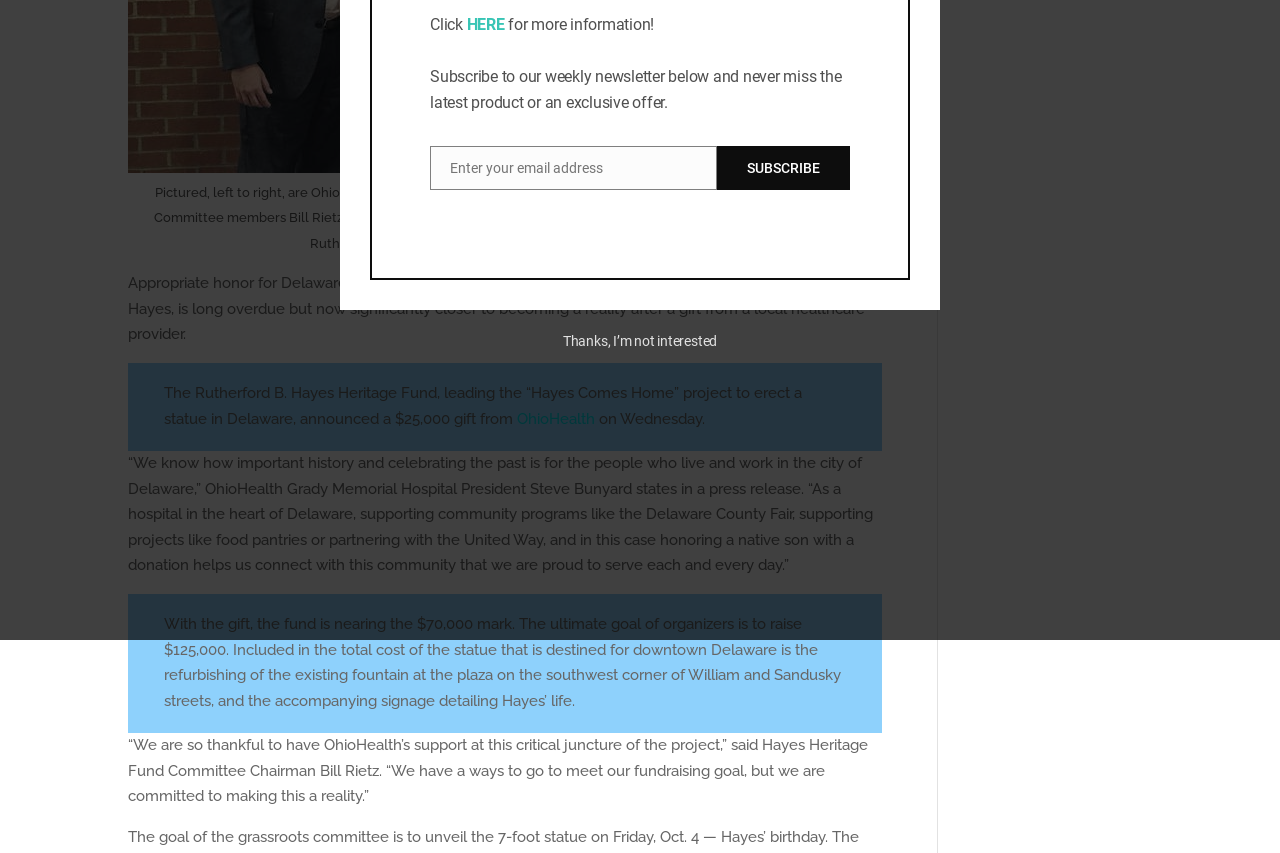Extract the bounding box coordinates of the UI element described by: "Subscribe". The coordinates should include four float numbers ranging from 0 to 1, e.g., [left, top, right, bottom].

[0.56, 0.171, 0.664, 0.222]